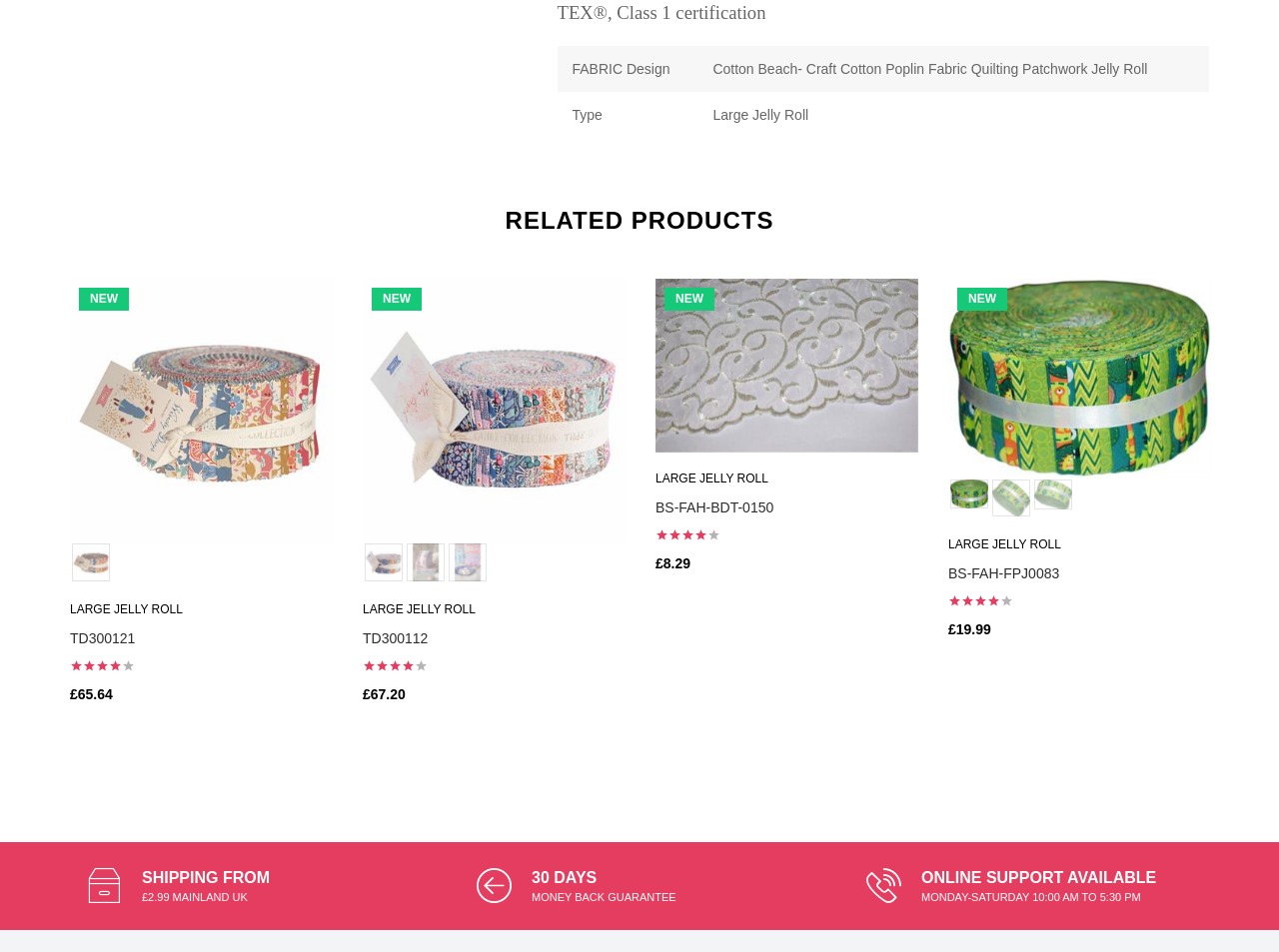Please answer the following question using a single word or phrase: 
How many products are listed on this page?

3